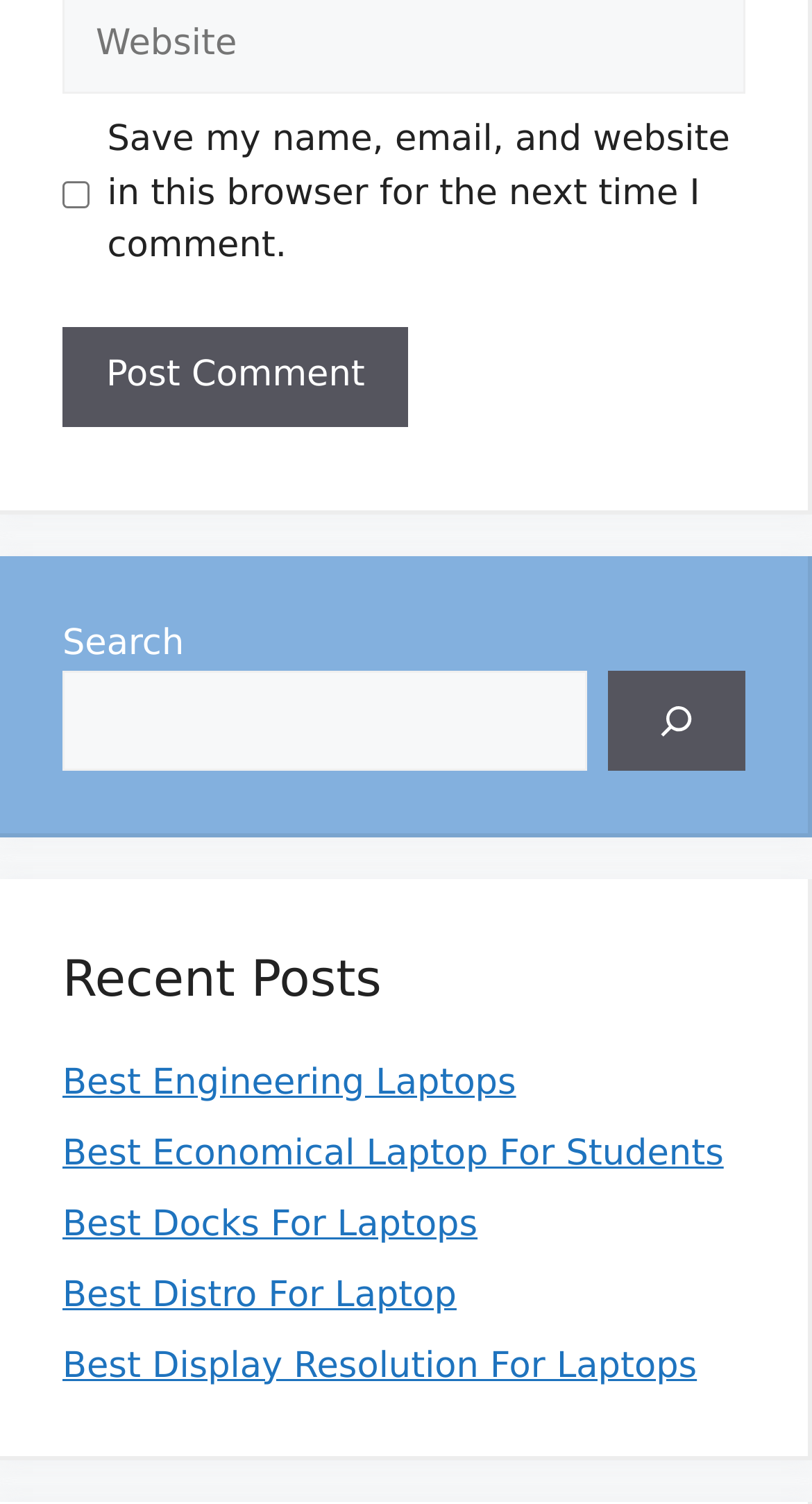Can you show the bounding box coordinates of the region to click on to complete the task described in the instruction: "Check the checkbox to save your name and email"?

[0.077, 0.12, 0.11, 0.138]